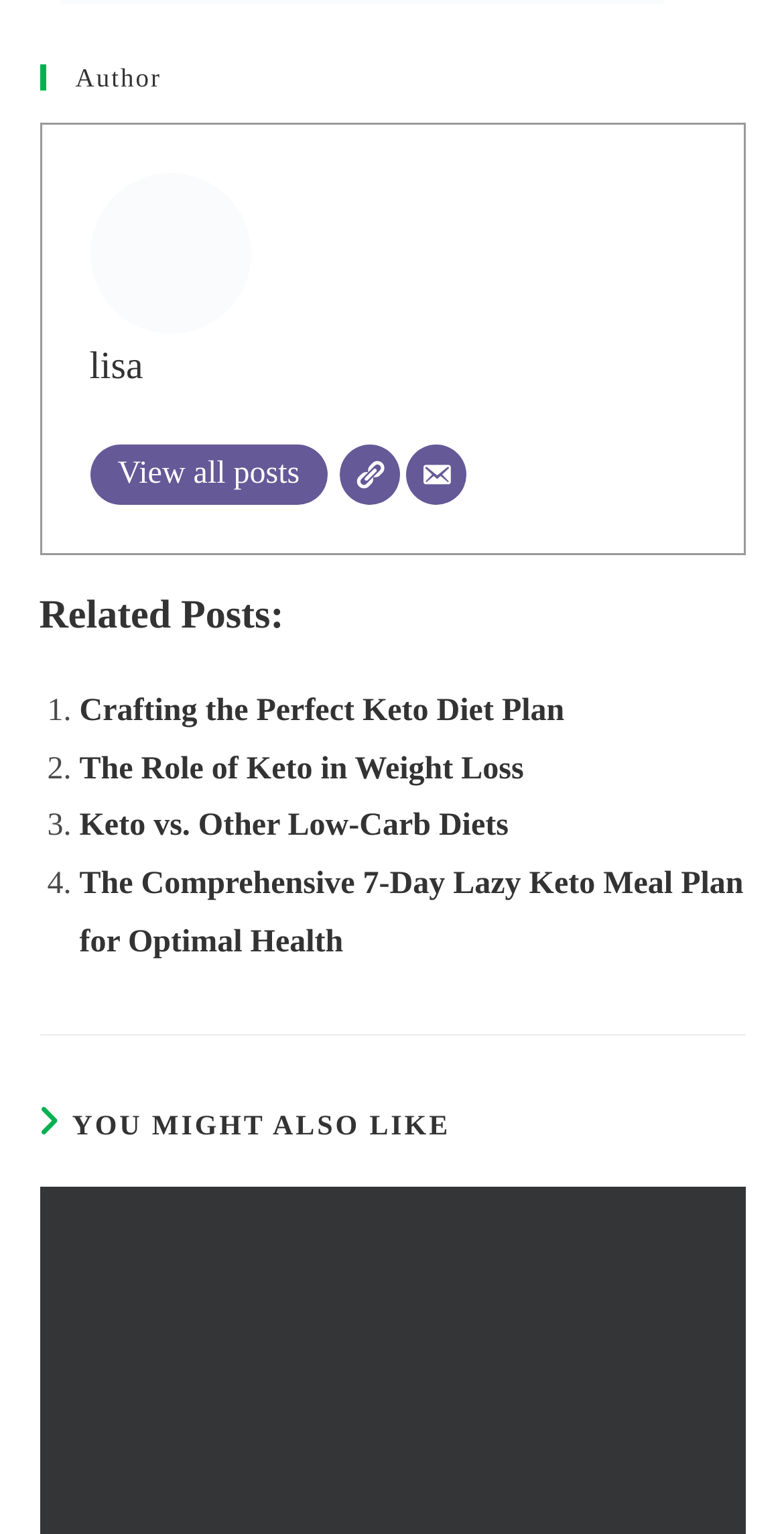Determine the bounding box for the HTML element described here: "View all posts". The coordinates should be given as [left, top, right, bottom] with each number being a float between 0 and 1.

[0.114, 0.29, 0.418, 0.329]